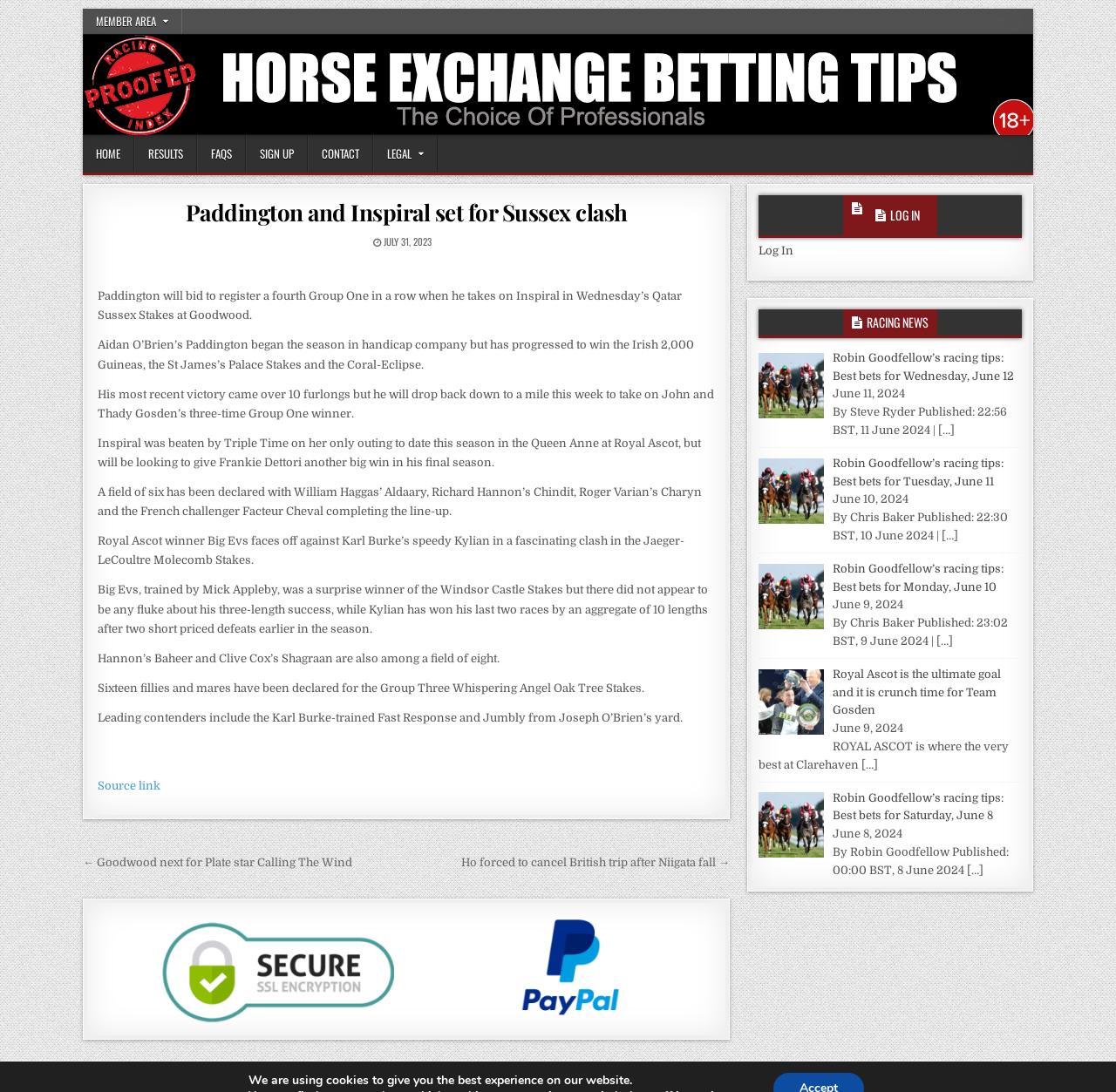Show the bounding box coordinates of the region that should be clicked to follow the instruction: "Click the 'MEMBER AREA' link."

[0.074, 0.008, 0.163, 0.031]